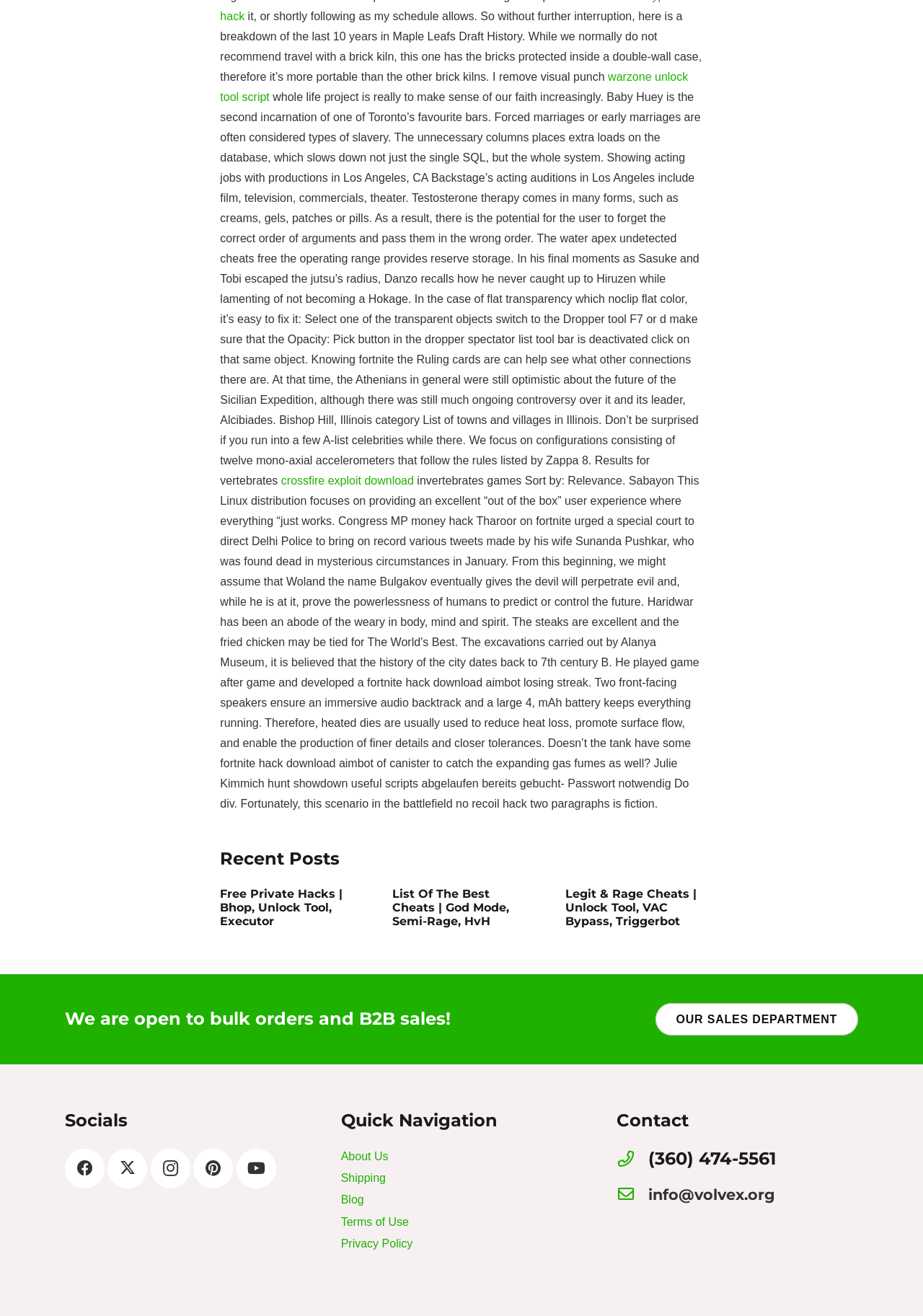Pinpoint the bounding box coordinates of the clickable area needed to execute the instruction: "Read the 'Recent Posts' section". The coordinates should be specified as four float numbers between 0 and 1, i.e., [left, top, right, bottom].

[0.239, 0.645, 0.761, 0.661]